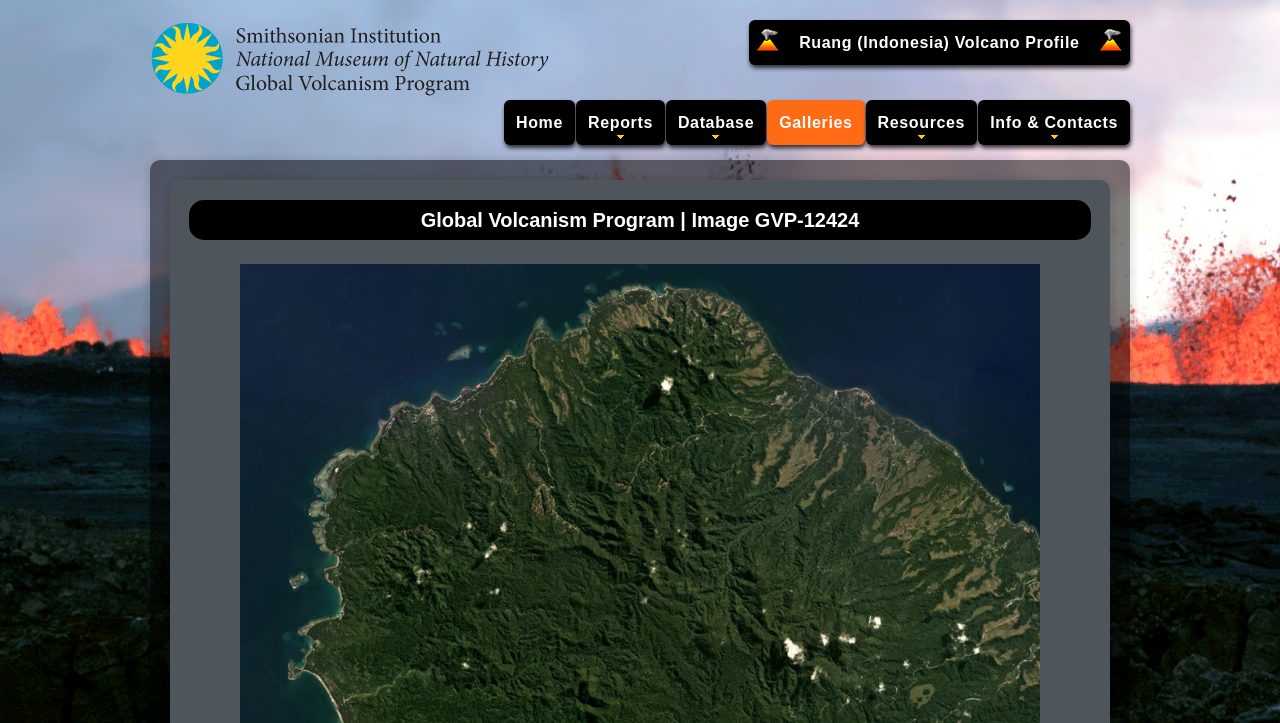Respond with a single word or short phrase to the following question: 
What is the name of the volcano?

Ruang